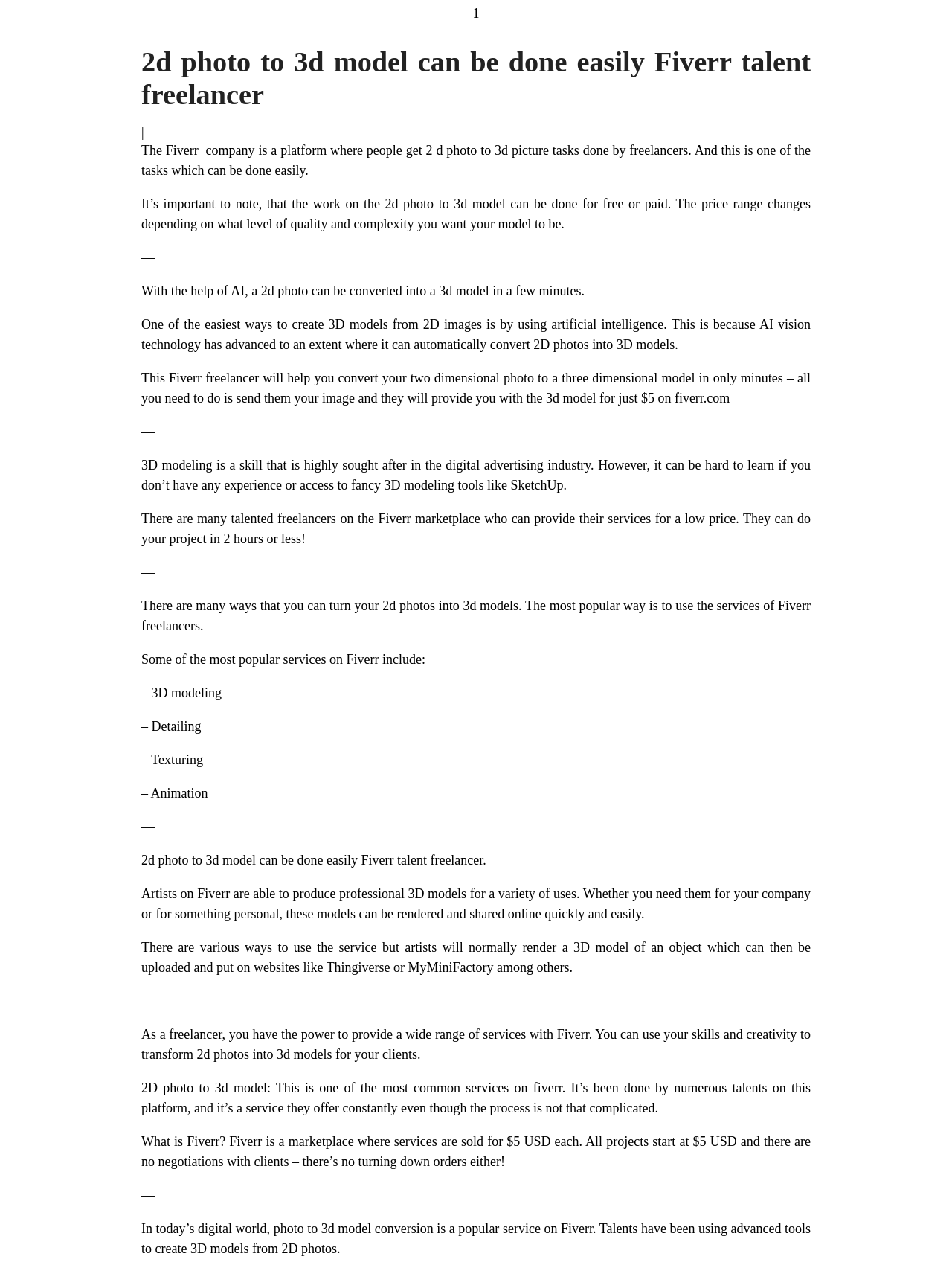What is the skill that is highly sought after in the digital advertising industry?
Please provide a detailed and thorough answer to the question.

The webpage states that 3D modeling is a skill that is highly sought after in the digital advertising industry. However, it can be hard to learn if you don’t have any experience or access to fancy 3D modeling tools like SketchUp.